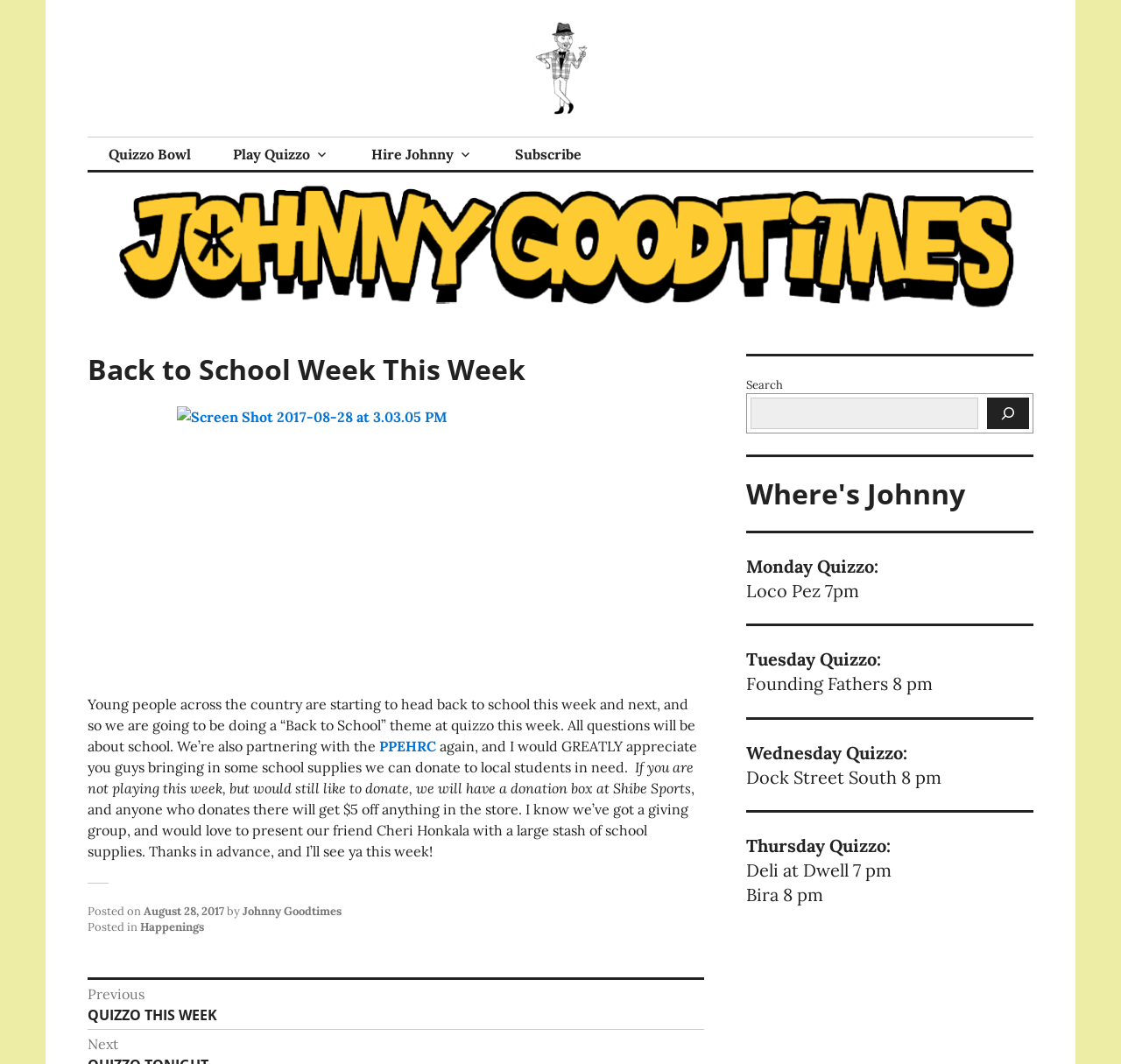Provide a short, one-word or phrase answer to the question below:
Where is Quizzo happening on Wednesday?

Dock Street South